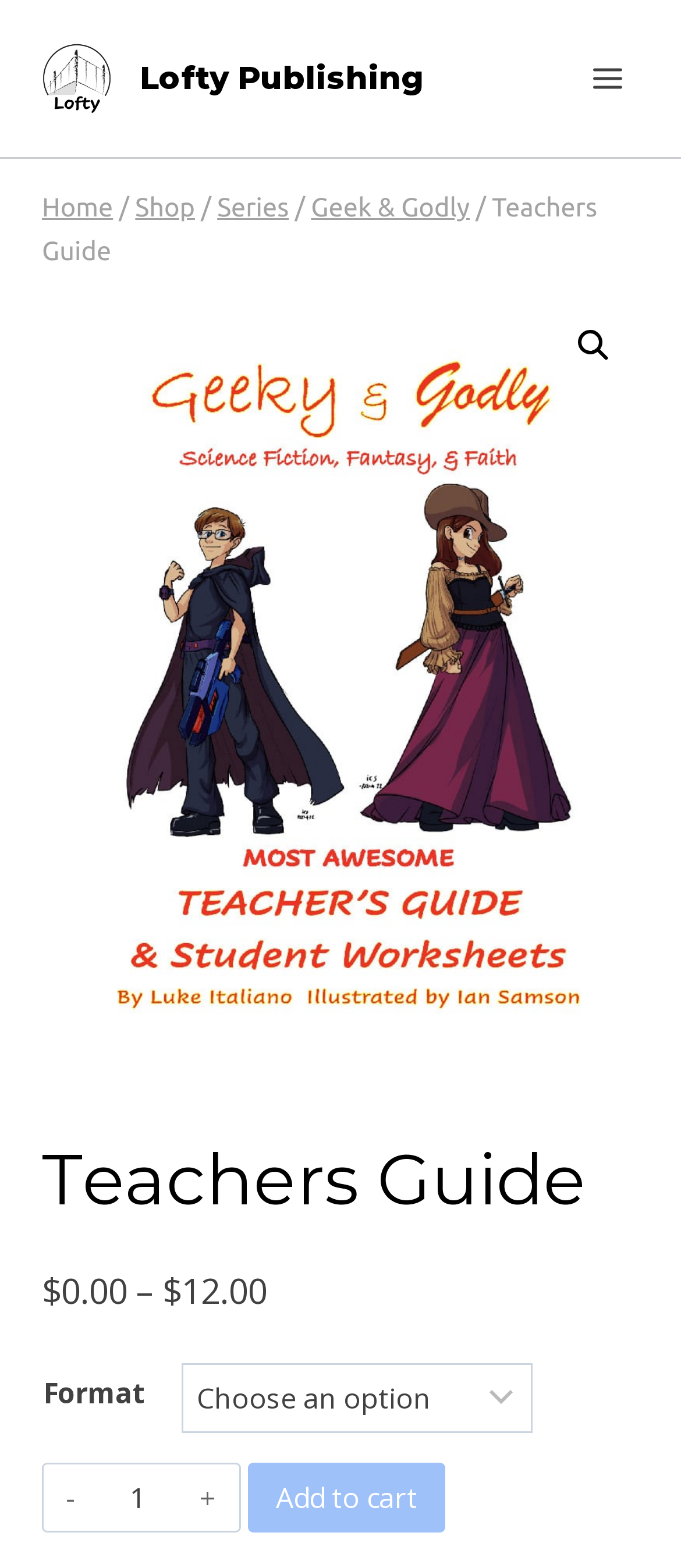Determine the bounding box coordinates of the element that should be clicked to execute the following command: "Add to cart".

[0.364, 0.933, 0.654, 0.977]